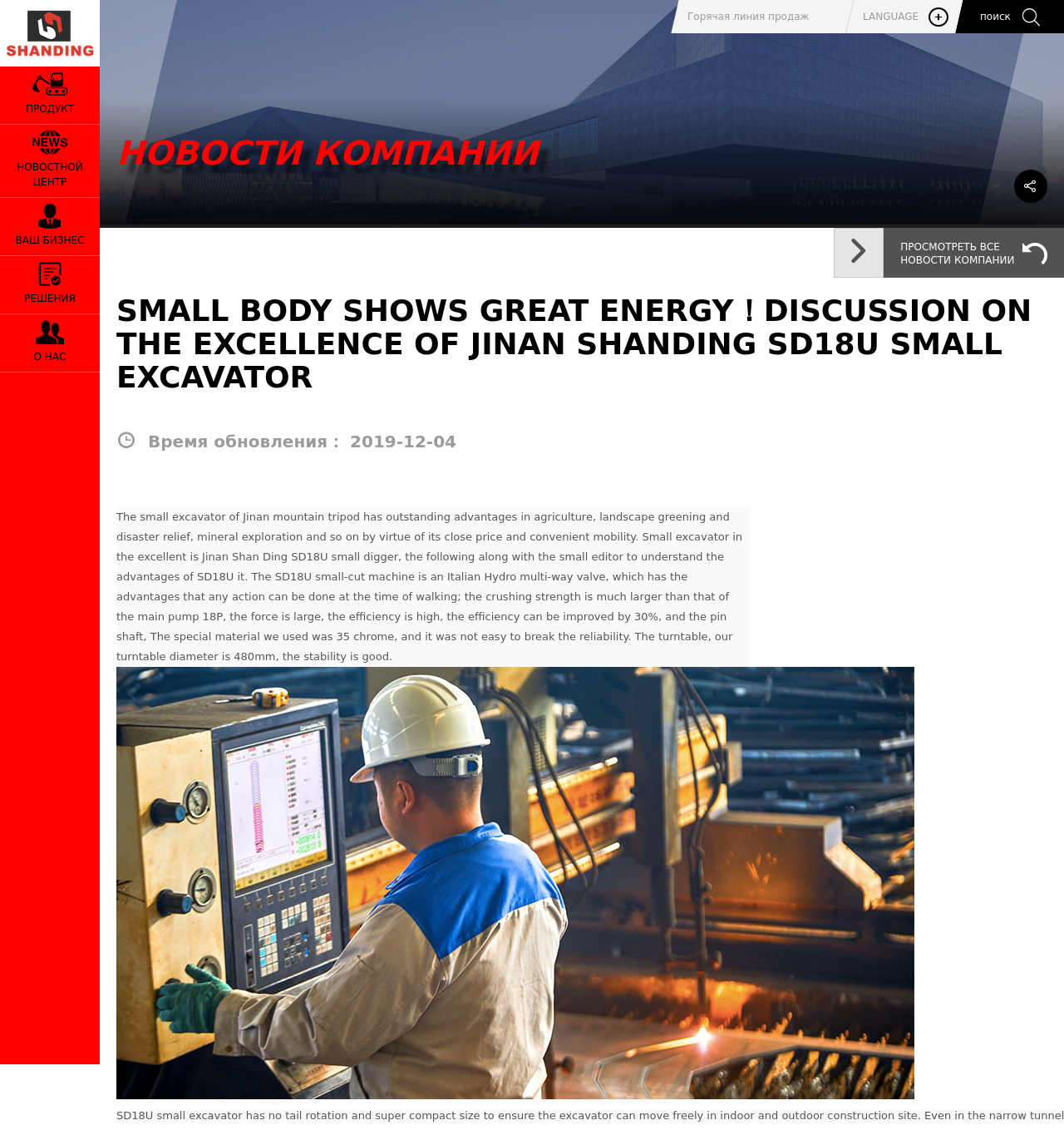Determine the bounding box for the UI element described here: "О нас".

[0.0, 0.277, 0.094, 0.328]